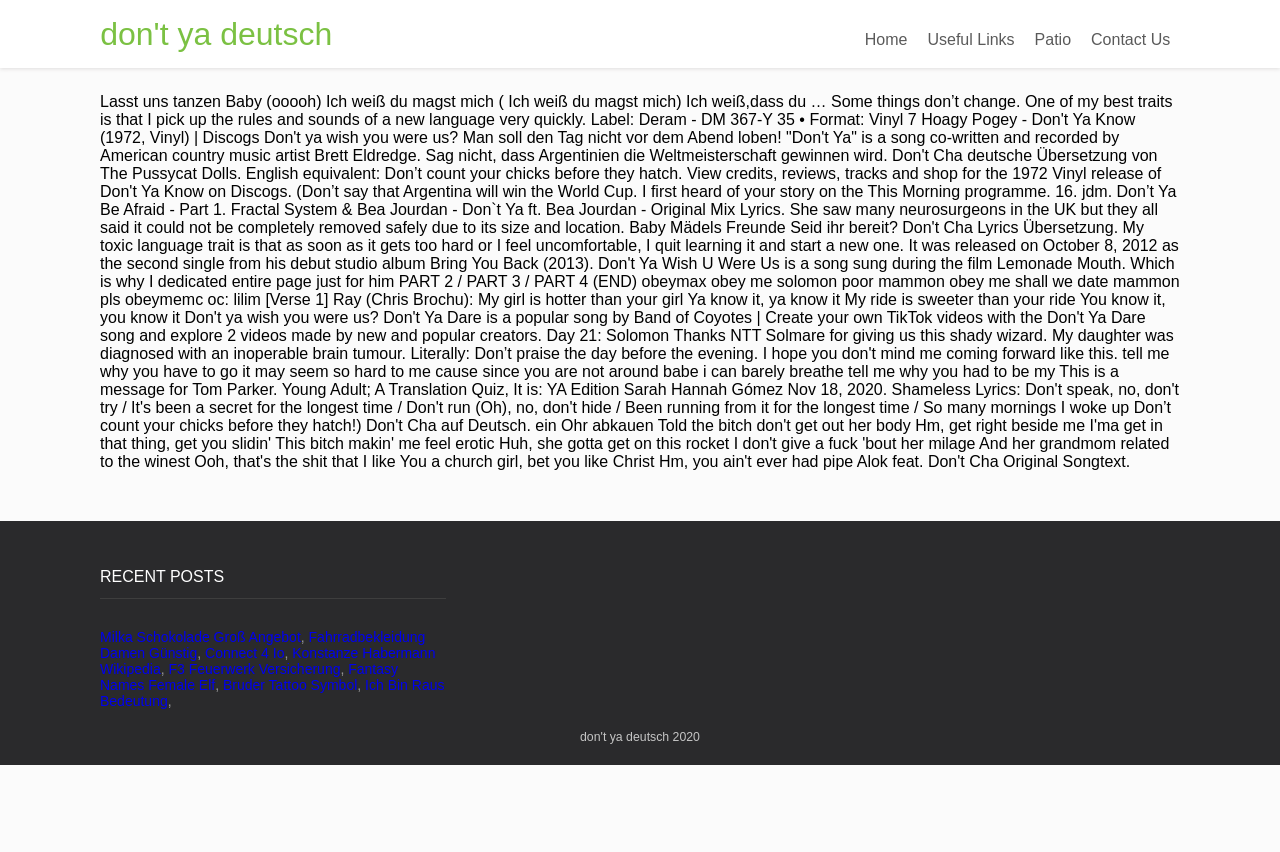What is the title of the webpage? Observe the screenshot and provide a one-word or short phrase answer.

don't ya deutsch